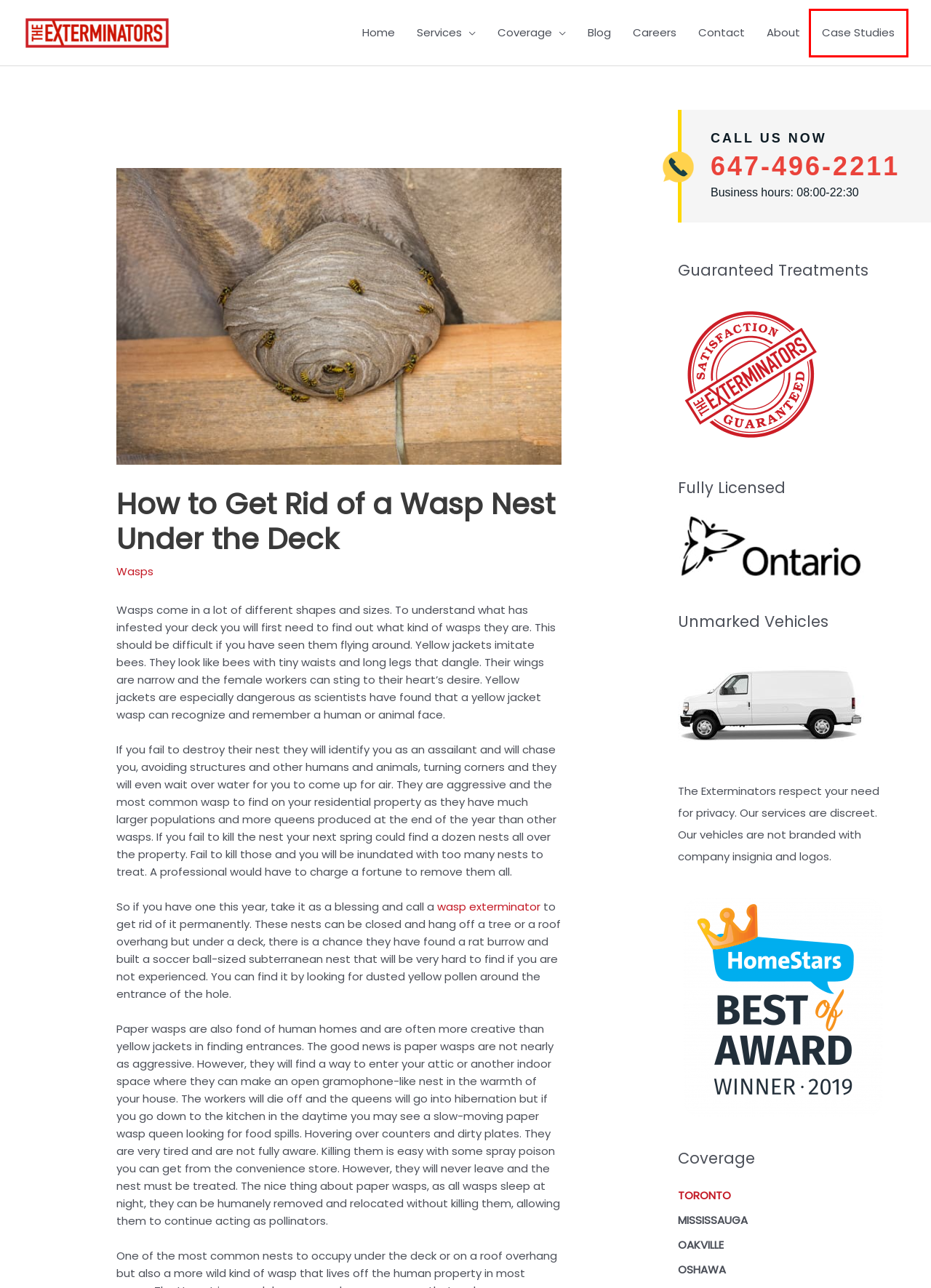Given a webpage screenshot featuring a red rectangle around a UI element, please determine the best description for the new webpage that appears after the element within the bounding box is clicked. The options are:
A. Wasps Archives -
B. Pest Control Case Studies
C. Coverage | The Exterminators
D. Contact | Pest Control Experts | The Exterminators
E. Pest Control Jobs | Exterminator Careers Toronto | The Exterminators
F. Wasp Removal Toronto | Wasp Nest Removal Toronto | The Exterminators
G. Pest Control Blog | Pest Control Articles | The Exterminators
H. About | Pest Control Company | The Exterminators

B